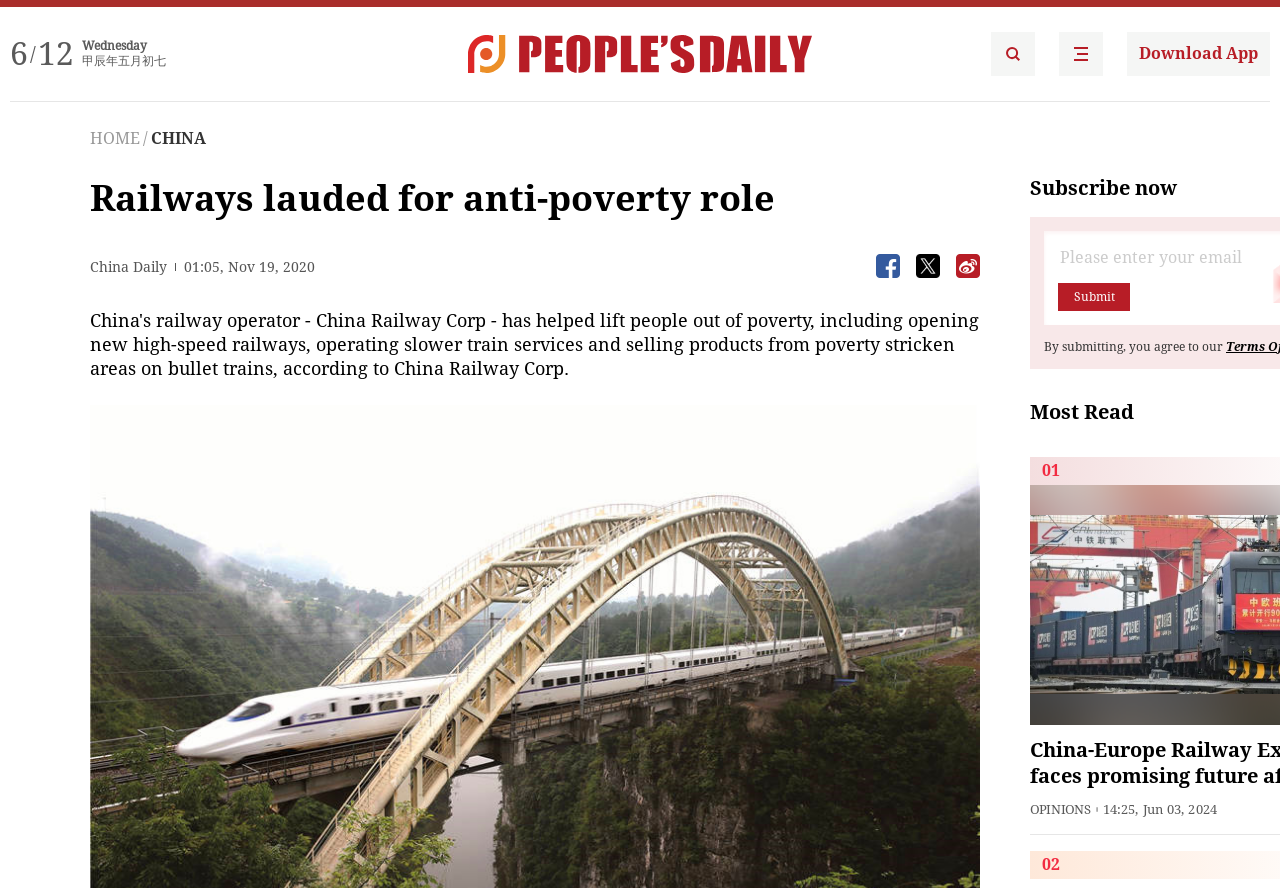Please reply to the following question using a single word or phrase: 
What is the date of the news article?

Nov 19, 2020